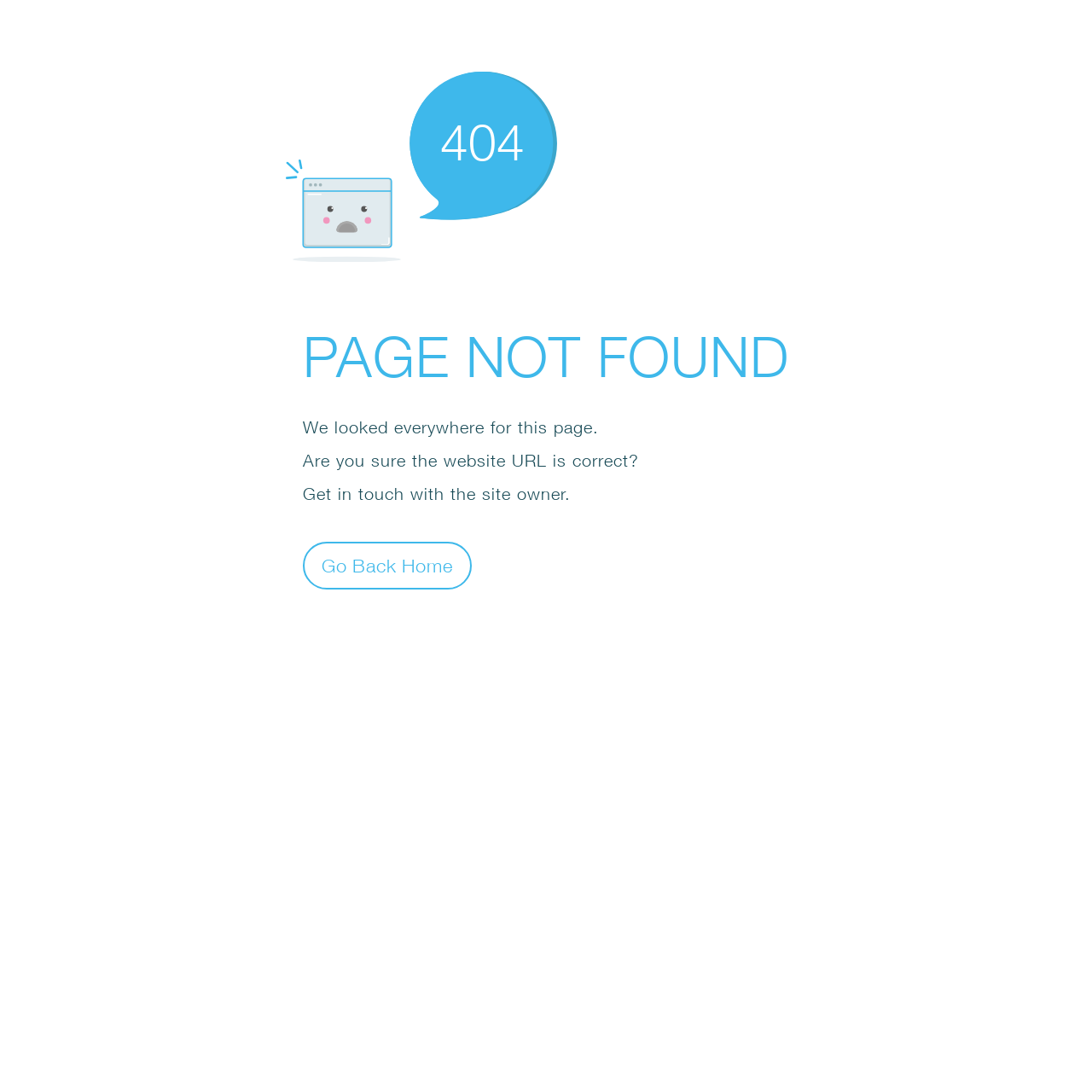What is the user being asked to check?
Answer with a single word or short phrase according to what you see in the image.

website URL